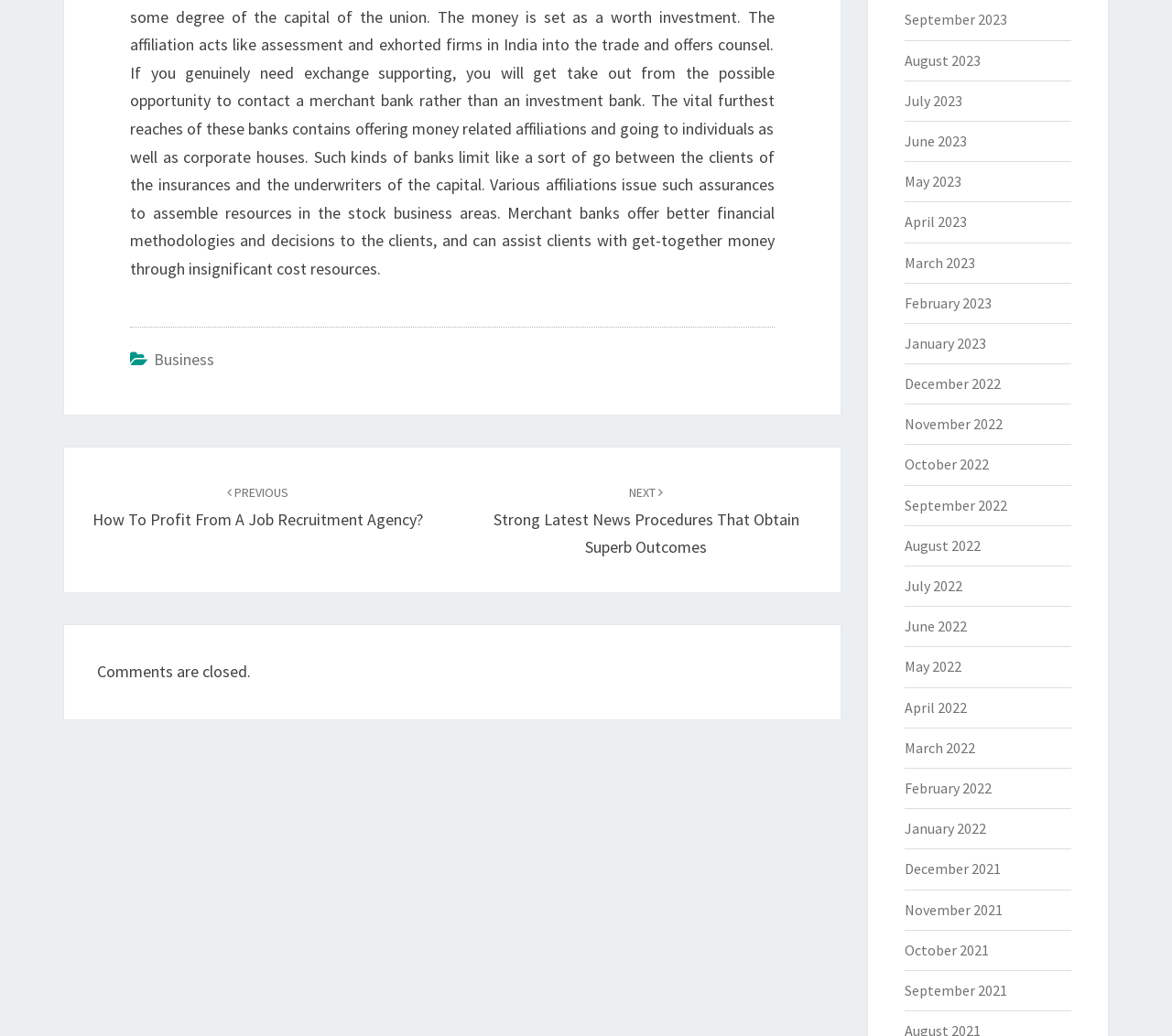Kindly determine the bounding box coordinates of the area that needs to be clicked to fulfill this instruction: "Go to the previous post".

[0.079, 0.464, 0.361, 0.511]